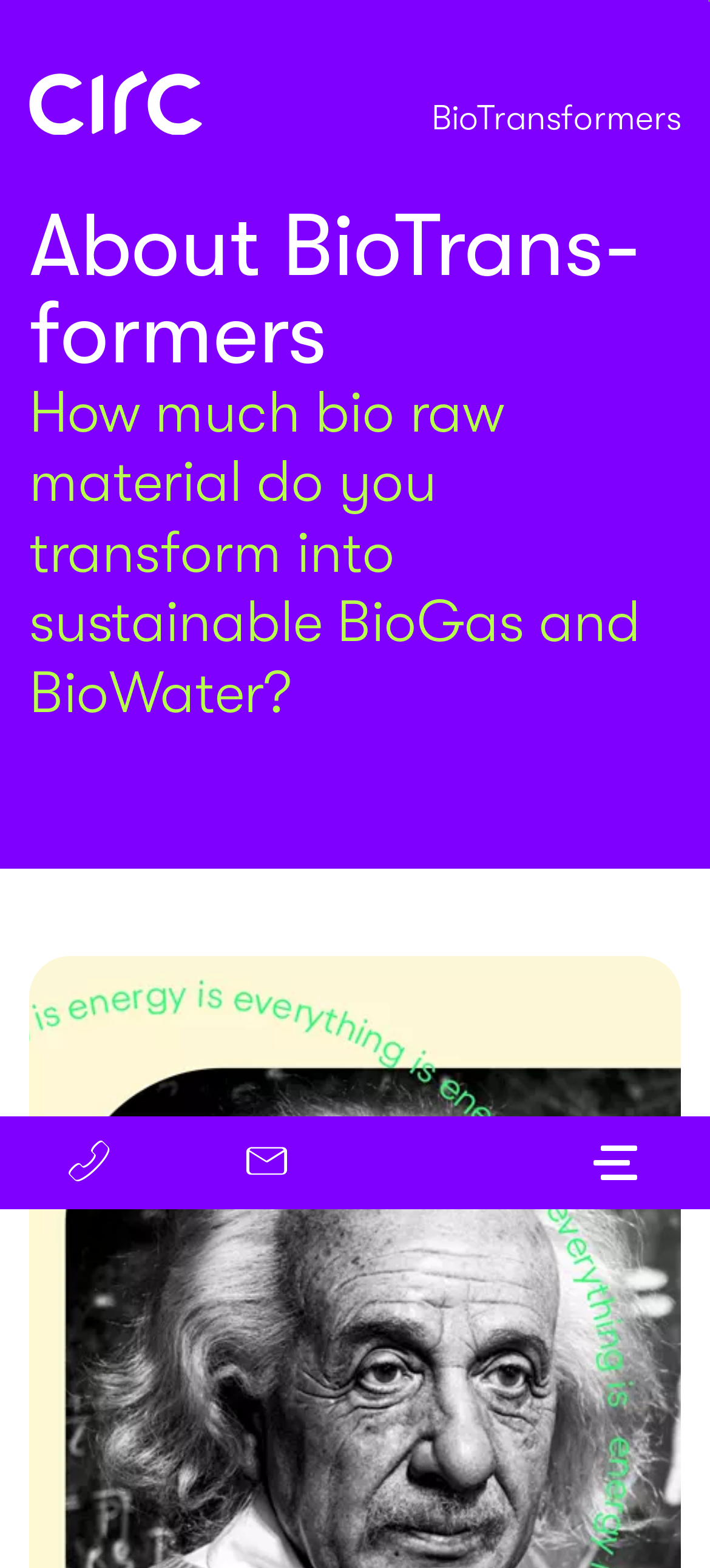Respond to the question below with a single word or phrase: What is Circ?

Part of company name